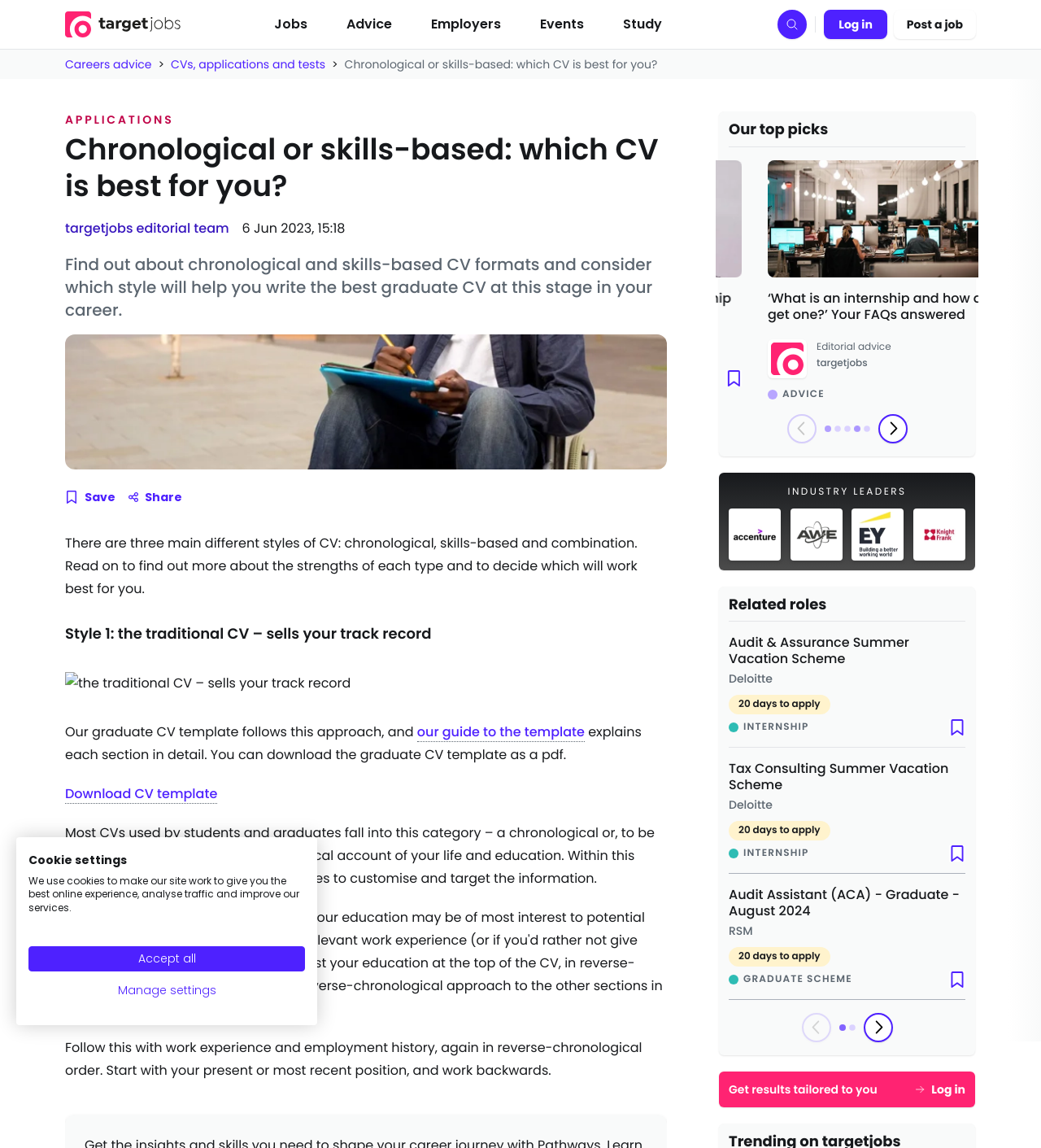Identify the bounding box coordinates for the region to click in order to carry out this instruction: "Click the 'Save' button". Provide the coordinates using four float numbers between 0 and 1, formatted as [left, top, right, bottom].

[0.062, 0.426, 0.111, 0.44]